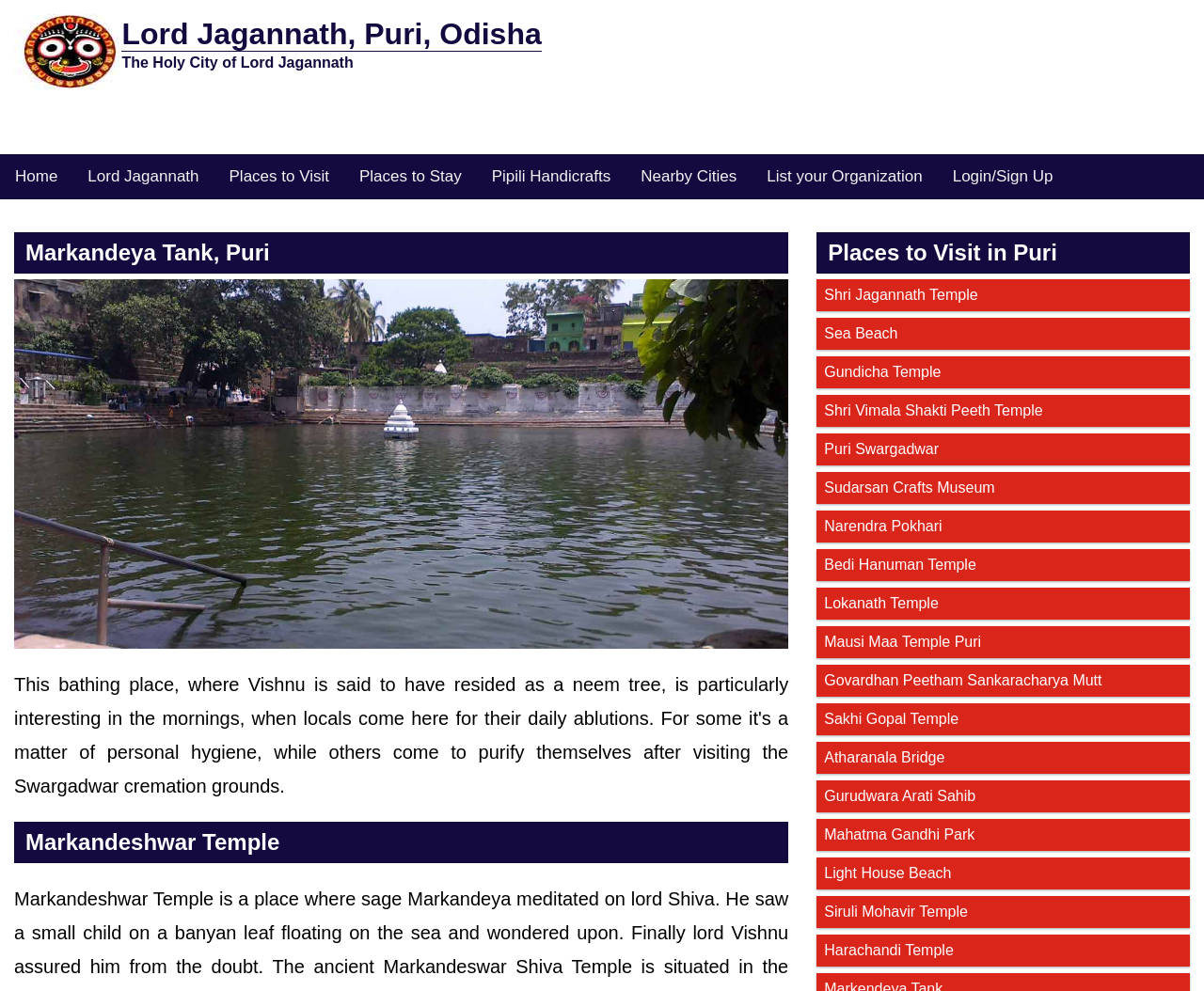What is the name of the holy city?
Look at the screenshot and respond with one word or a short phrase.

Puri